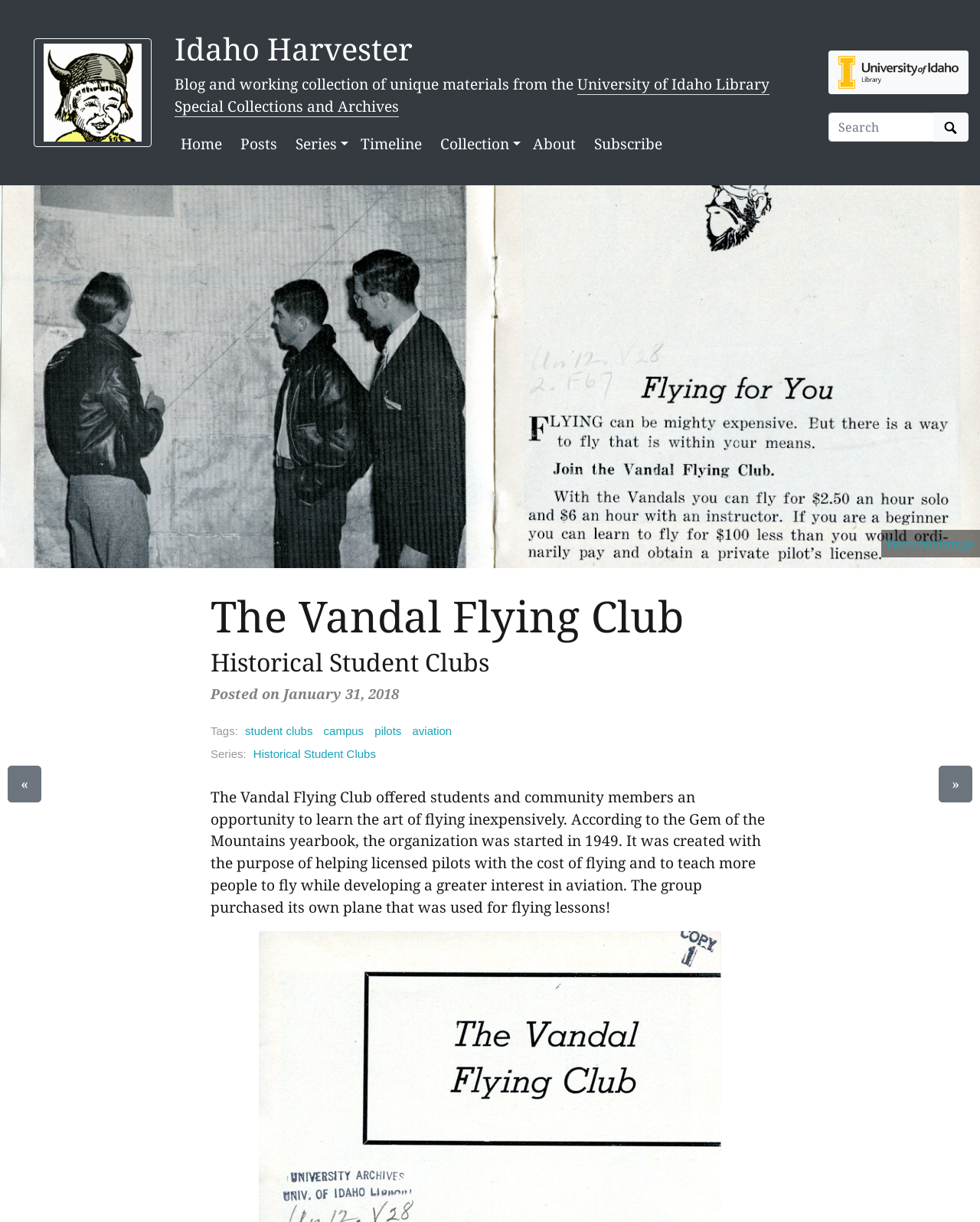Write an exhaustive caption that covers the webpage's main aspects.

The webpage is a blog and working collection of unique materials from the University of Idaho Library's Special Collections and Archives. At the top left, there is a logo of the Idaho Harvester, which is a Baby Joe Vandal logo, accompanied by a link to the Idaho Harvester home. Next to the logo, there is a heading that reads "Idaho Harvester" and a link to the same page. Below the heading, there is a description of the blog, which is a working collection of unique materials from the University of Idaho Library's Special Collections and Archives.

On the top navigation bar, there are several links, including "Home", "Posts", "Series", "Timeline", "Collection", "About", and "Subscribe". The "Series" and "Collection" links have dropdown menus. On the top right, there is a link to the University of Idaho Library's Special Collections and Archives home, accompanied by an image.

Below the navigation bar, there is a search box with a button to search objects. The search box is accompanied by an image of a magnifying glass. On the right side of the search box, there is a link to a featured image.

The main content of the page is a blog post about the Vandal Flying Club, which is a historical student club. The post has a heading that reads "The Vandal Flying Club" and is categorized under "Historical Student Clubs". The post is dated January 31, 2018, and has several tags, including "student clubs", "campus", "pilots", and "aviation". The post also belongs to a series called "Historical Student Clubs".

The content of the post describes the Vandal Flying Club, which was started in 1949 to help licensed pilots with the cost of flying and to teach more people to fly while developing a greater interest in aviation. The club purchased its own plane, which was used for flying lessons.

At the bottom of the page, there are navigation links to move to the previous or next page, represented by "«" and "»" symbols, respectively.